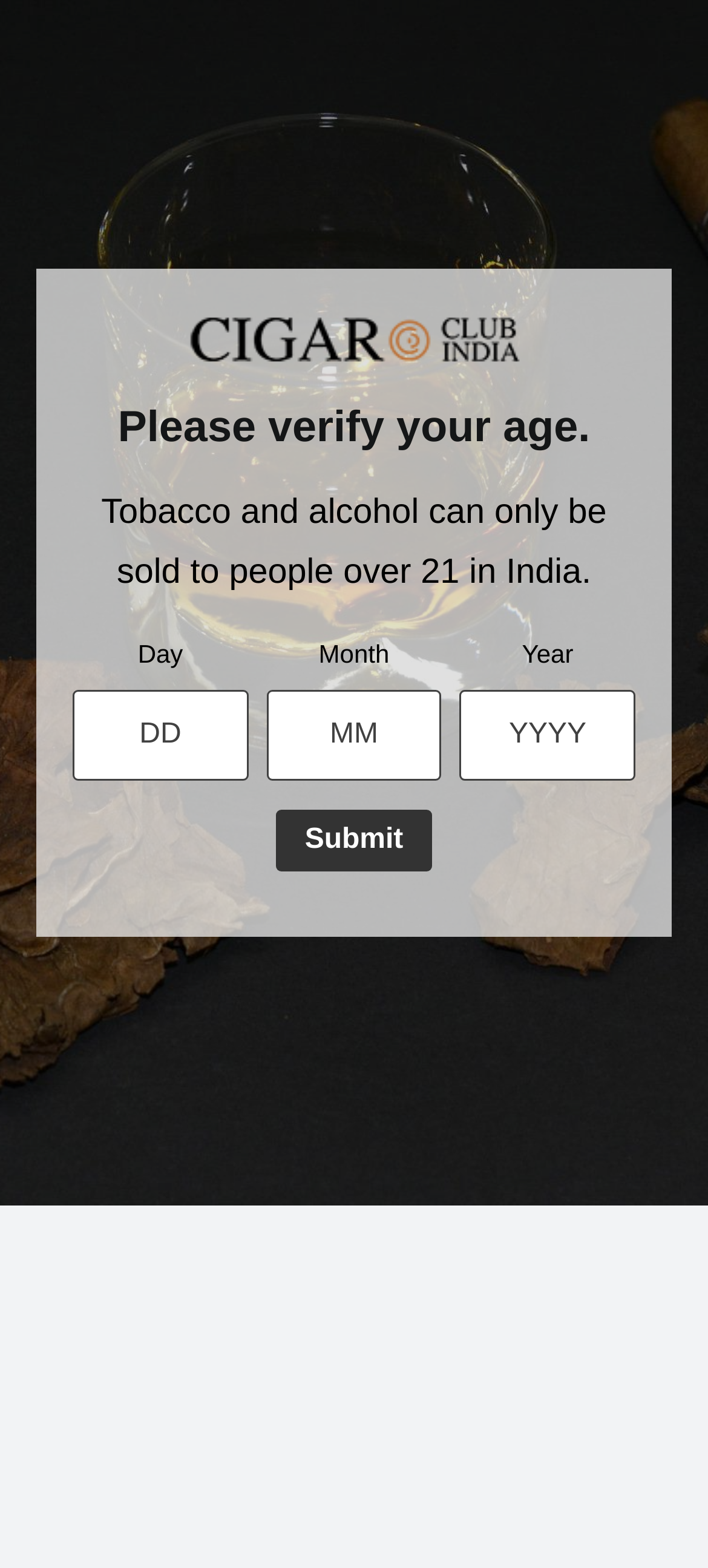What is the function of the '-' button next to the quantity spinbutton?
Based on the image, give a one-word or short phrase answer.

Decrease quantity